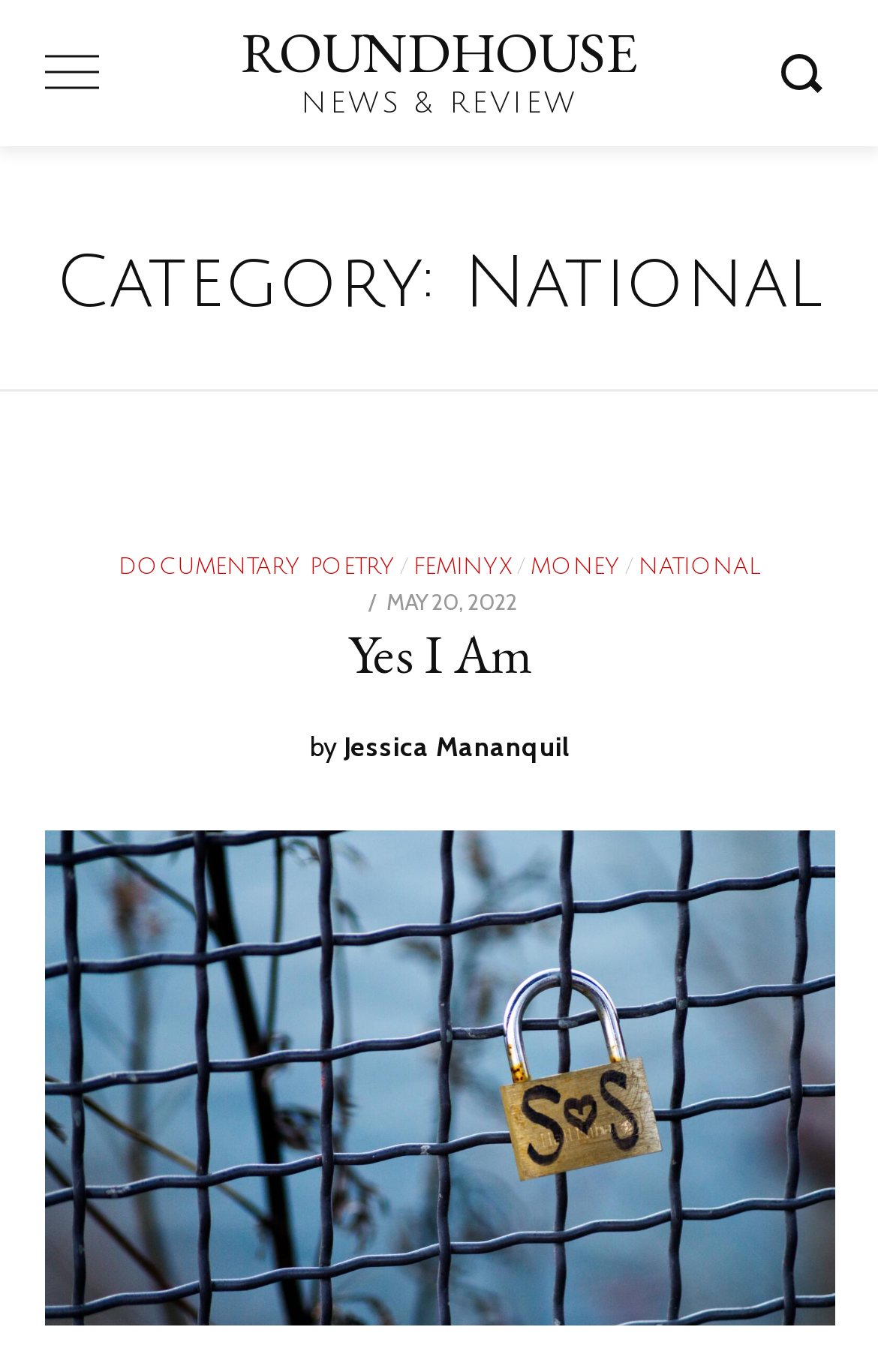Locate the bounding box coordinates of the element to click to perform the following action: 'browse August 2022'. The coordinates should be given as four float values between 0 and 1, in the form of [left, top, right, bottom].

None